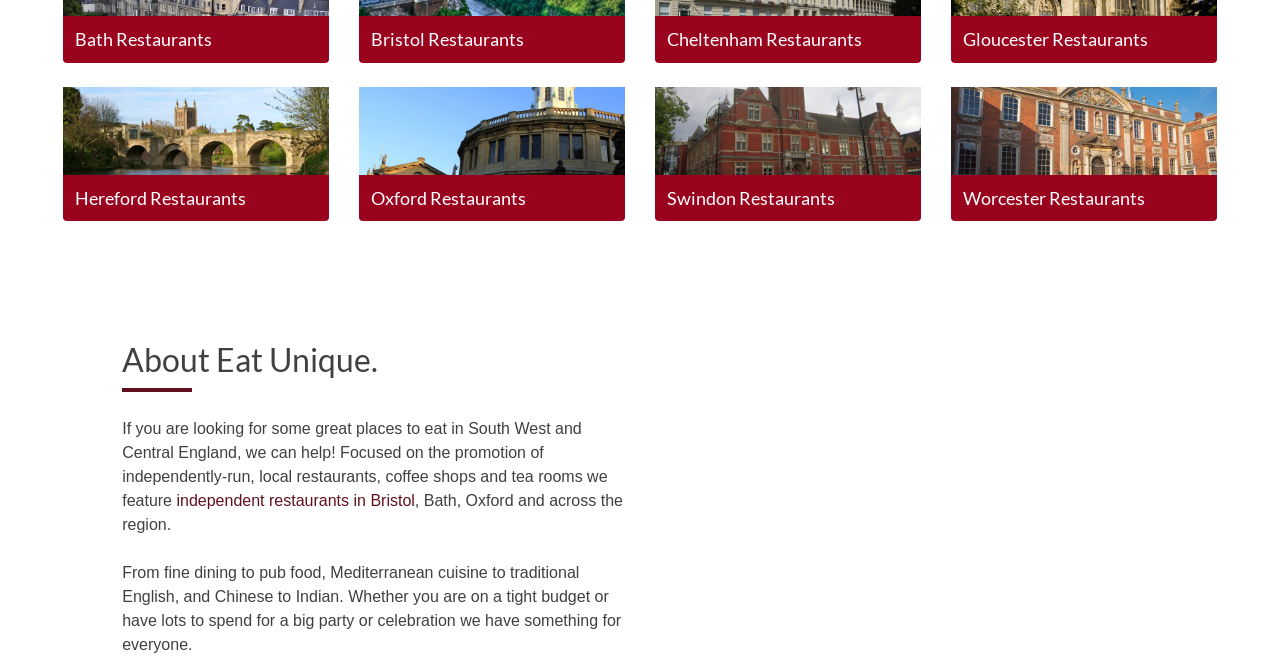What type of restaurants are featured on this website?
Using the image, give a concise answer in the form of a single word or short phrase.

Independent